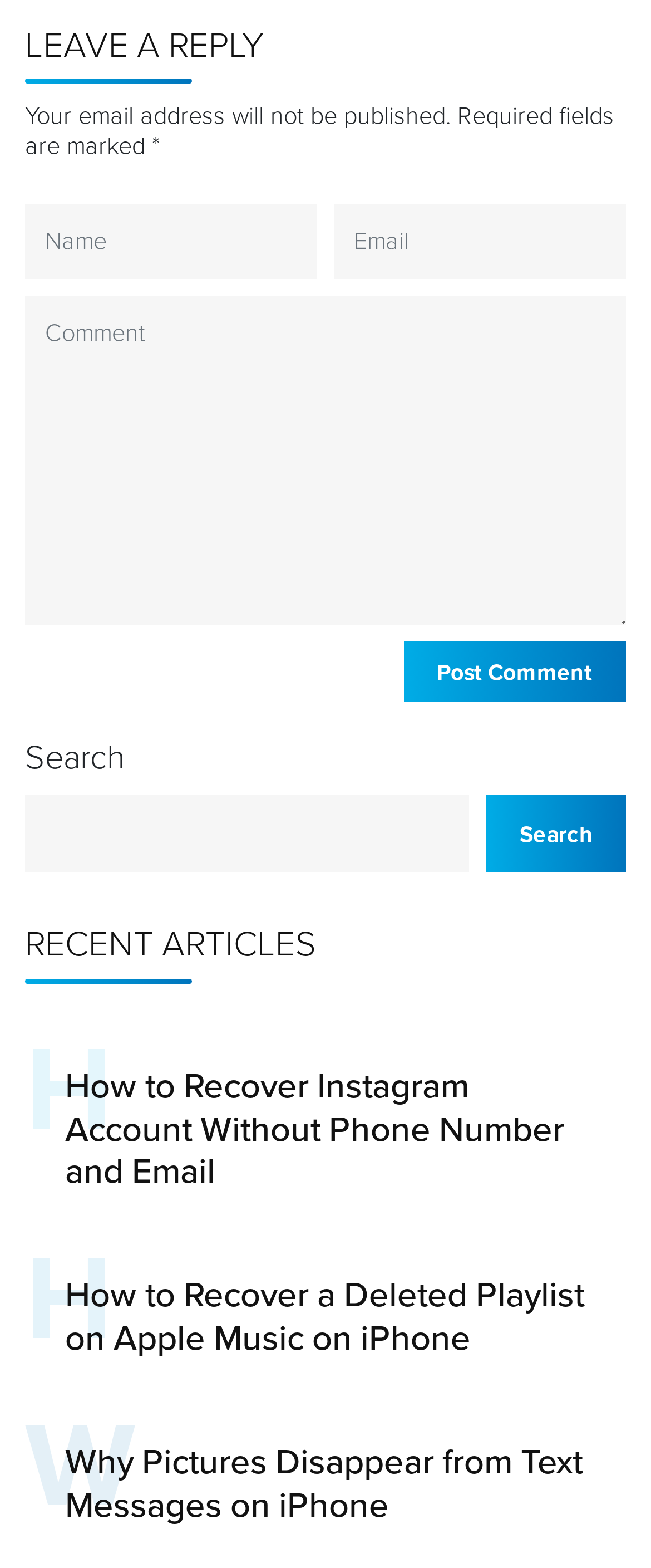Specify the bounding box coordinates for the region that must be clicked to perform the given instruction: "leave a reply".

[0.038, 0.015, 0.962, 0.053]